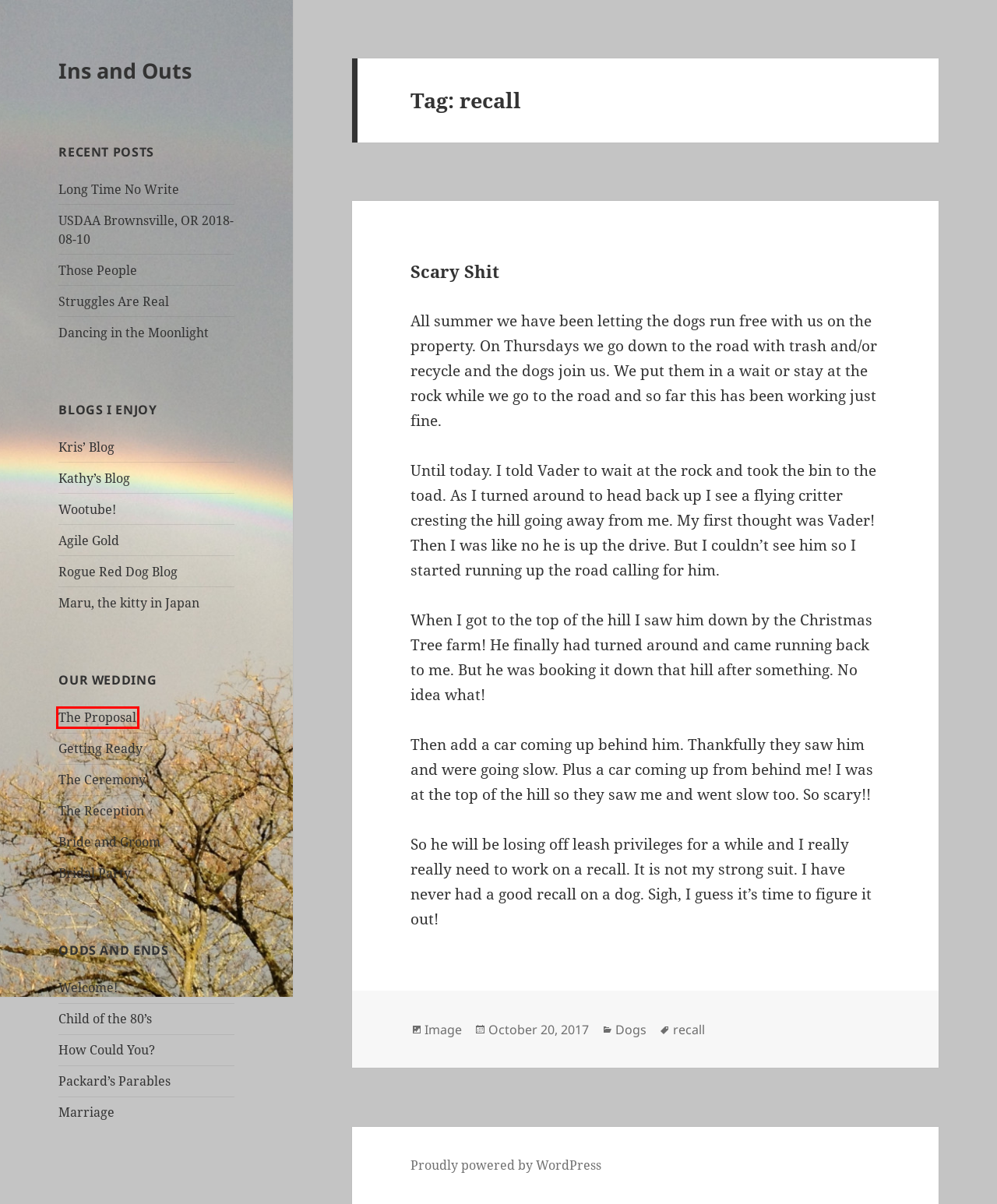Review the screenshot of a webpage that includes a red bounding box. Choose the webpage description that best matches the new webpage displayed after clicking the element within the bounding box. Here are the candidates:
A. Dogs – Ins and Outs
B. Long Time No Write – Ins and Outs
C. Scary Shit – Ins and Outs
D. Image – Ins and Outs
E. Bride and Groom – Ins and Outs
F. The Proposal – Ins and Outs
G. Blog Tool, Publishing Platform, and CMS – WordPress.org
H. Packard’s Parables  – Ins and Outs

F